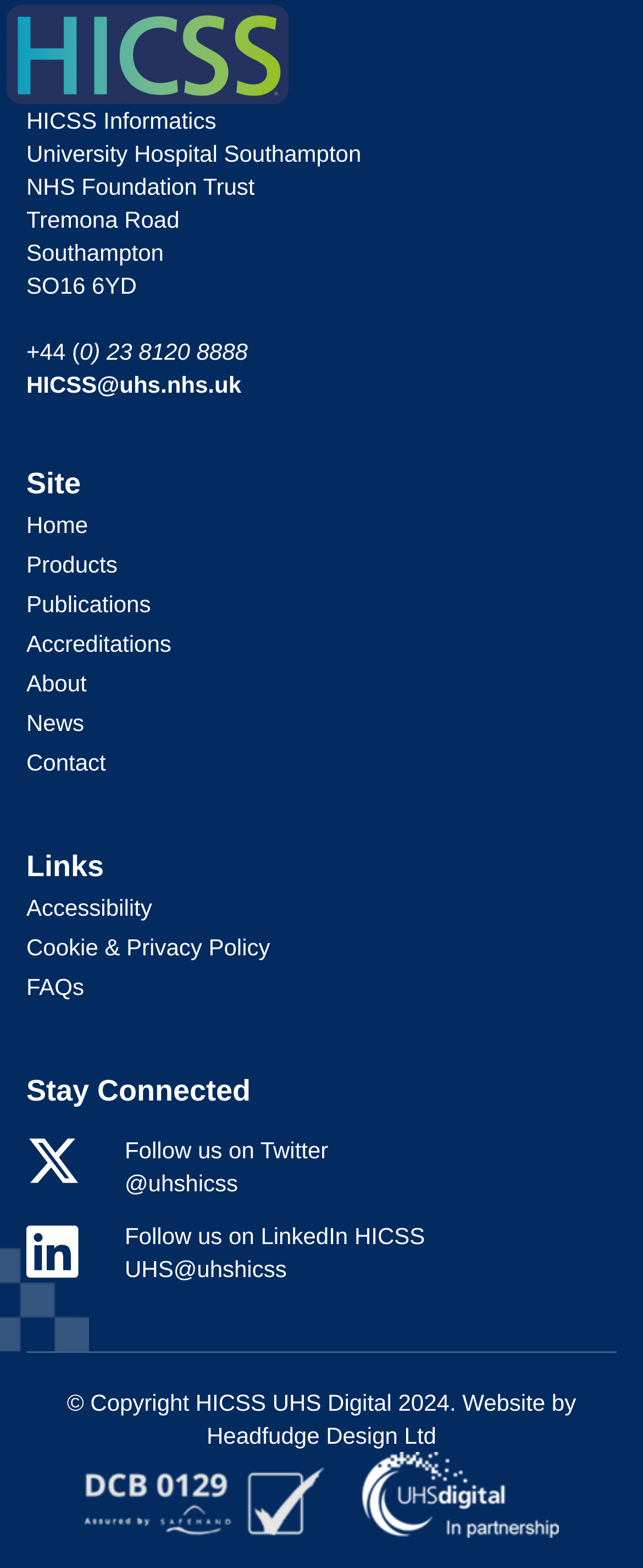What is the email address of HICSS?
Look at the screenshot and give a one-word or phrase answer.

HICSS@uhs.nhs.uk